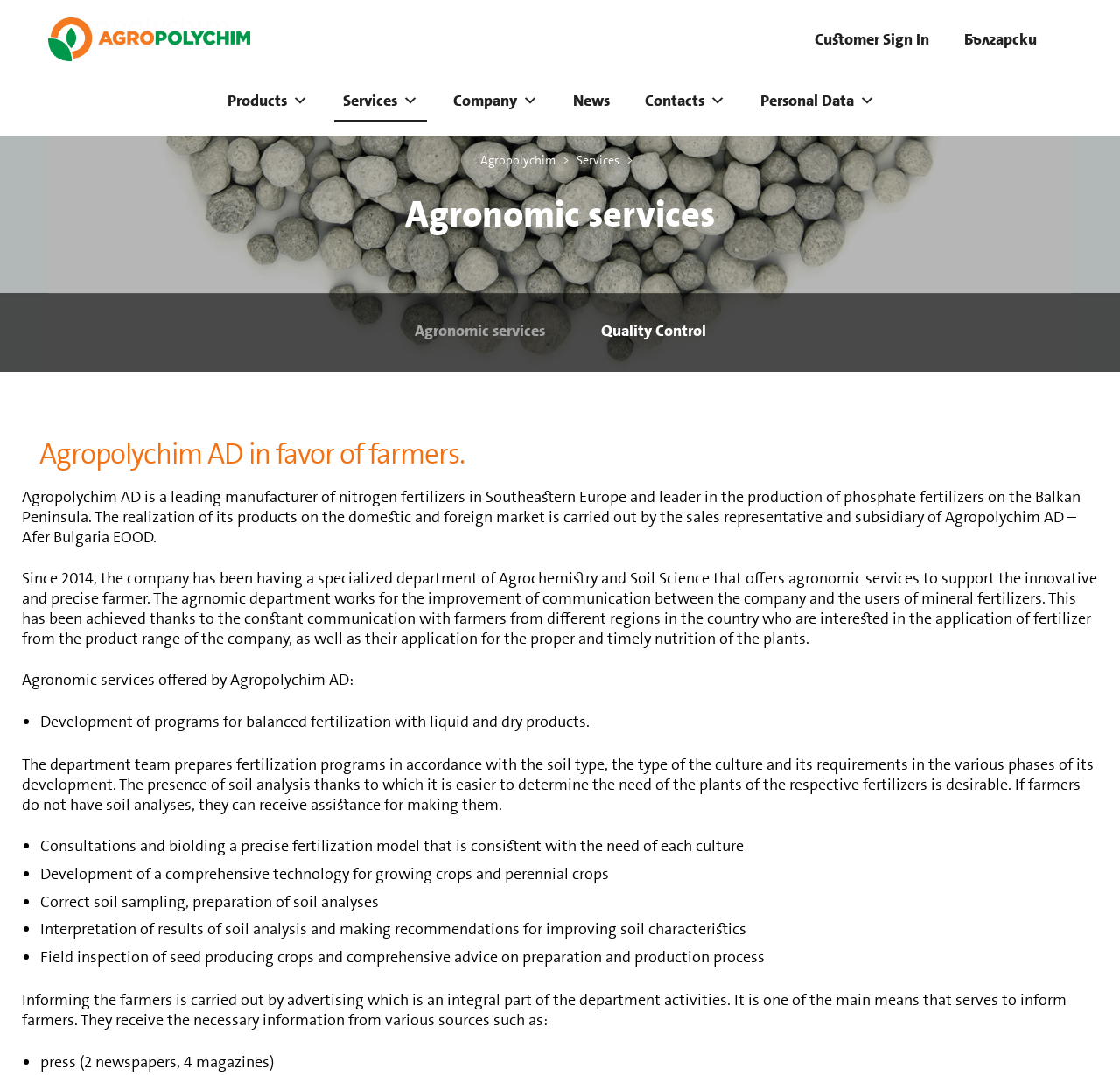Please provide the bounding box coordinates in the format (top-left x, top-left y, bottom-right x, bottom-right y). Remember, all values are floating point numbers between 0 and 1. What is the bounding box coordinate of the region described as: Company

[0.397, 0.073, 0.488, 0.114]